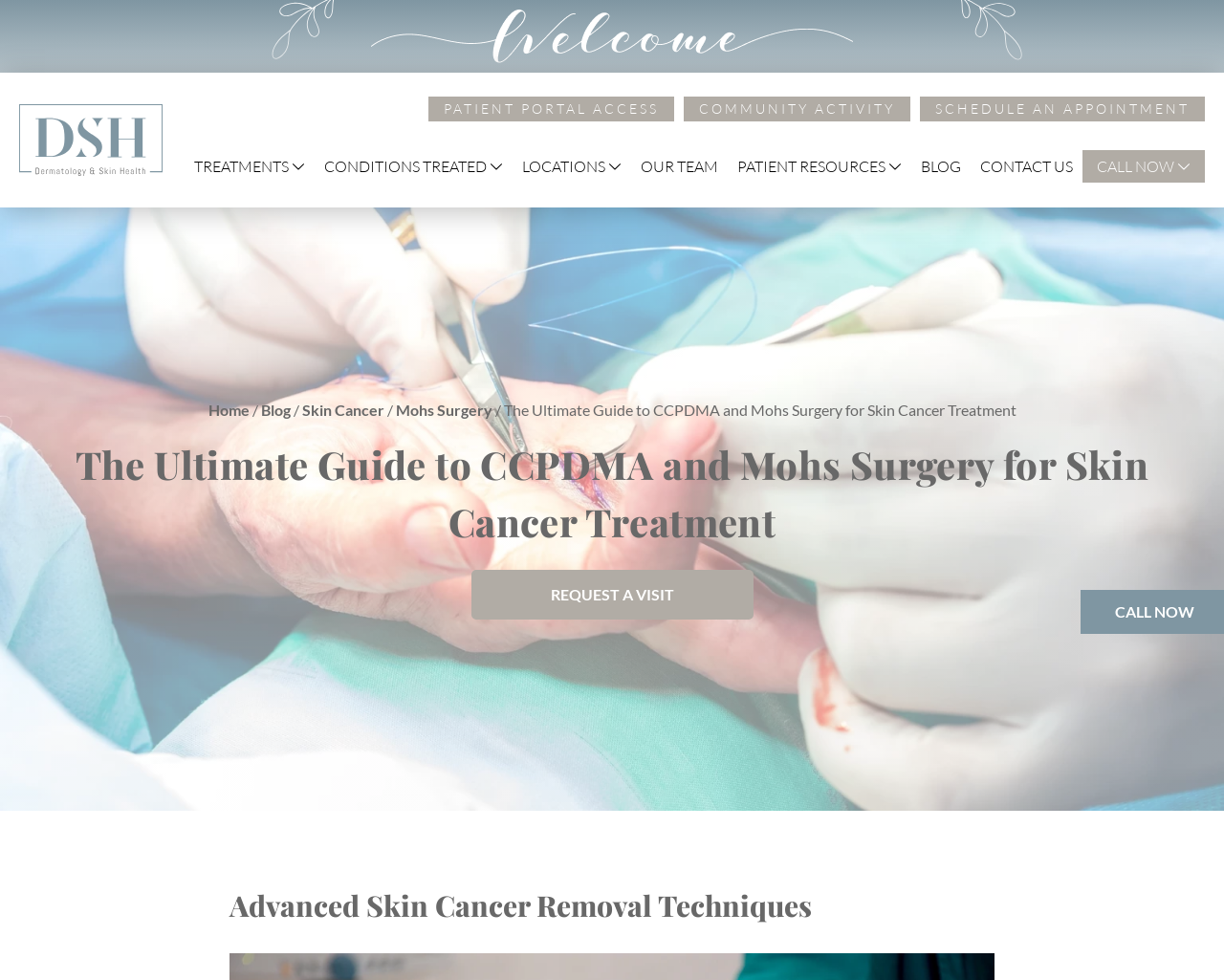How many types of patient resources are listed?
Provide an in-depth and detailed explanation in response to the question.

I counted the number of links under the 'PATIENT RESOURCES' section, which are 'ZO ONLINE STORE', 'PATIENT FORMS', 'MAKE A PAYMENT', 'FINANCIAL', 'APPOINTMENT', 'GET DSH GIFT CARDS', and 'OUR BODY OF WORK'. Therefore, there are 7 types of patient resources listed.